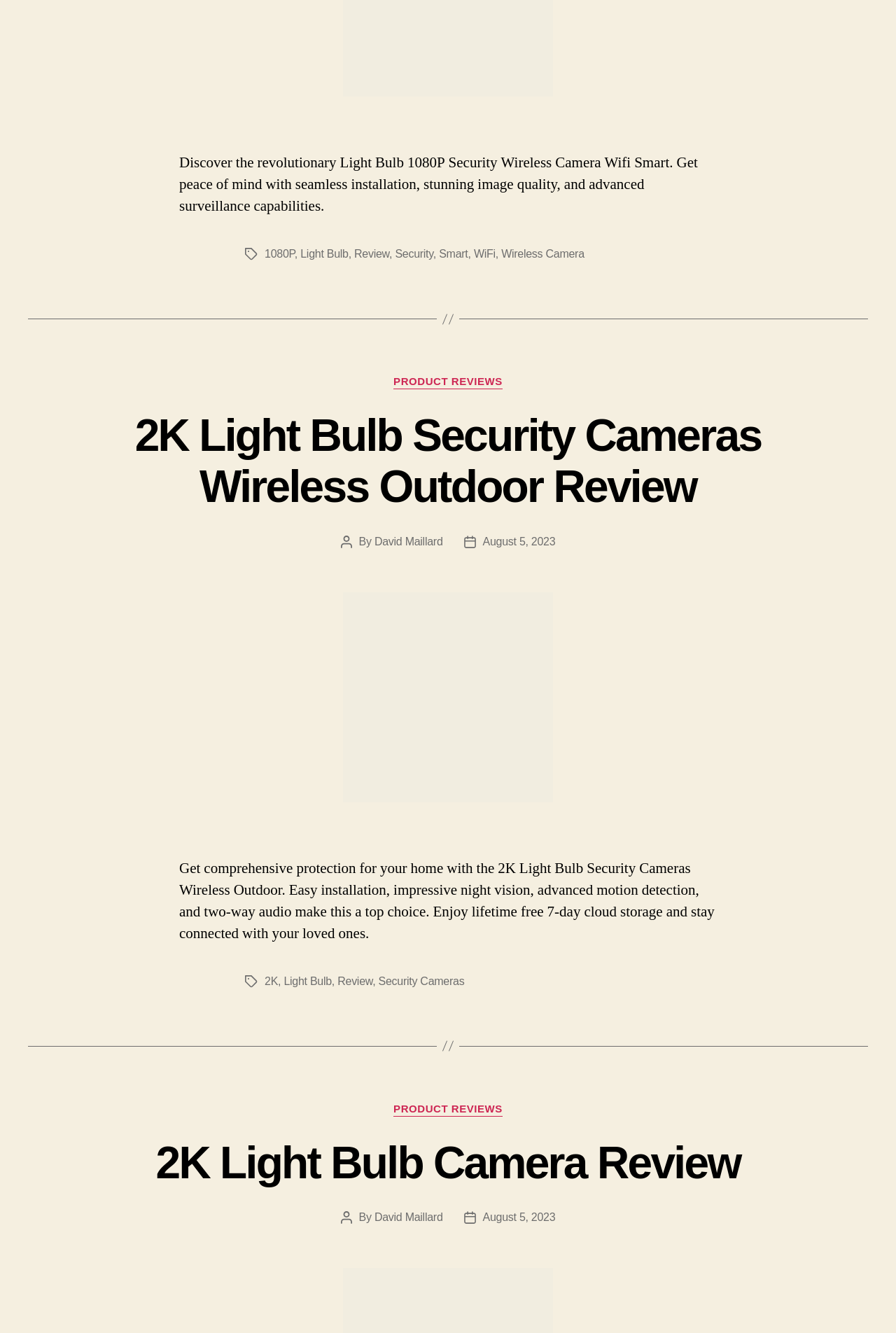Find the bounding box coordinates of the element to click in order to complete this instruction: "Read the '2K Light Bulb Security Cameras Wireless Outdoor Review' article". The bounding box coordinates must be four float numbers between 0 and 1, denoted as [left, top, right, bottom].

[0.109, 0.308, 0.891, 0.384]